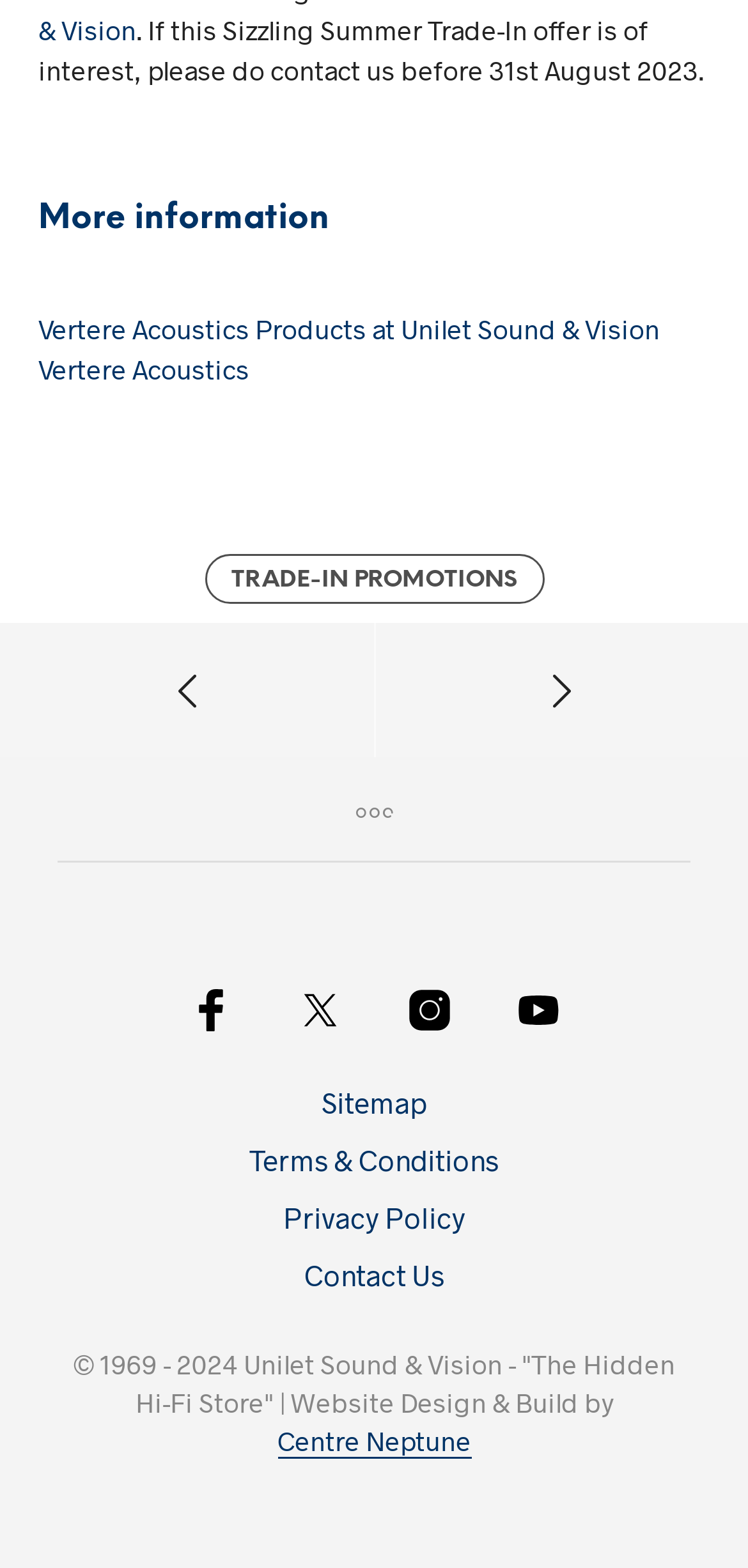Given the element description Sitemap, predict the bounding box coordinates for the UI element in the webpage screenshot. The format should be (top-left x, top-left y, bottom-right x, bottom-right y), and the values should be between 0 and 1.

[0.429, 0.692, 0.571, 0.714]